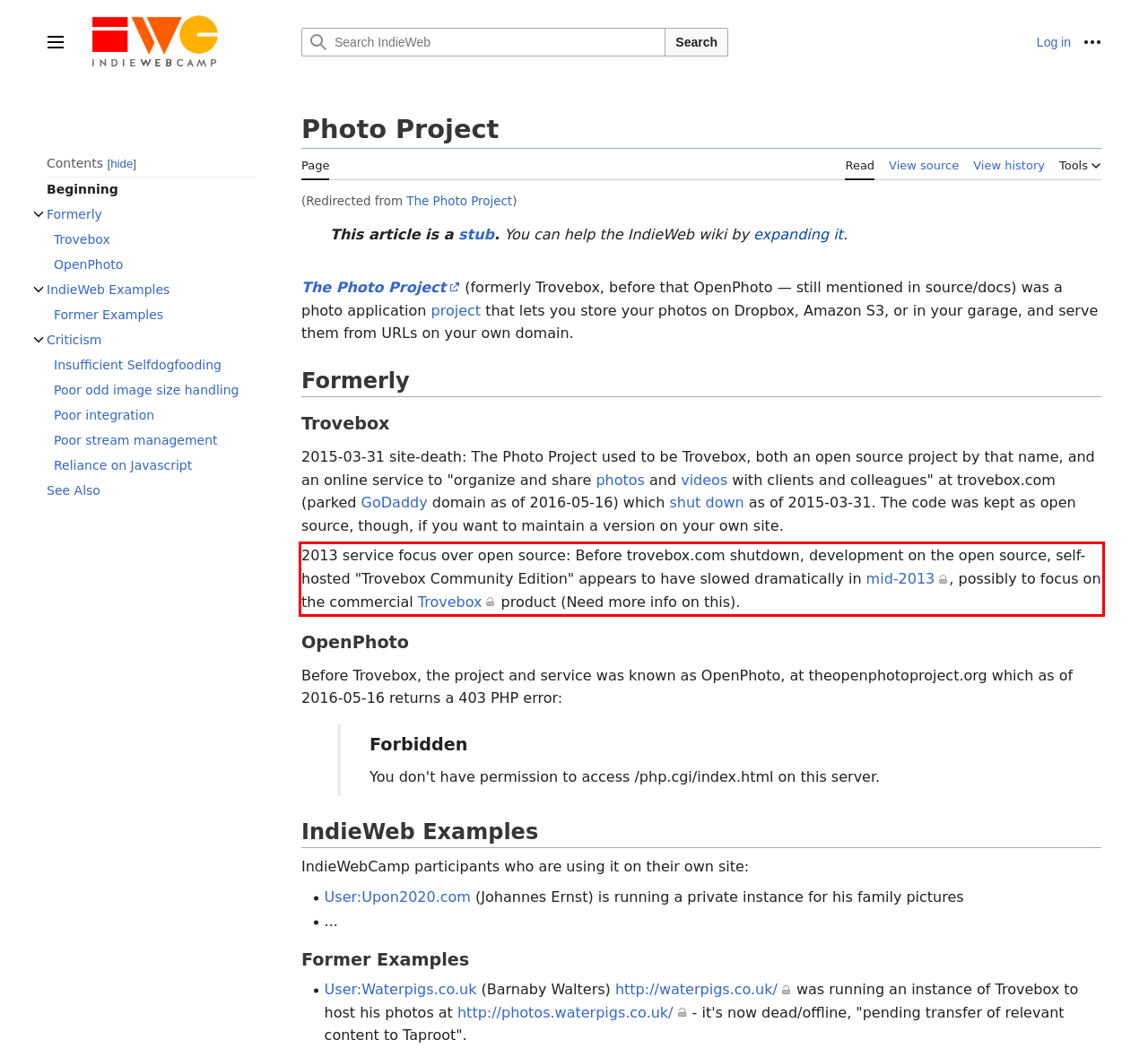Observe the screenshot of the webpage, locate the red bounding box, and extract the text content within it.

2013 service focus over open source: Before trovebox.com shutdown, development on the open source, self-hosted "Trovebox Community Edition" appears to have slowed dramatically in mid-2013, possibly to focus on the commercial Trovebox product (Need more info on this).